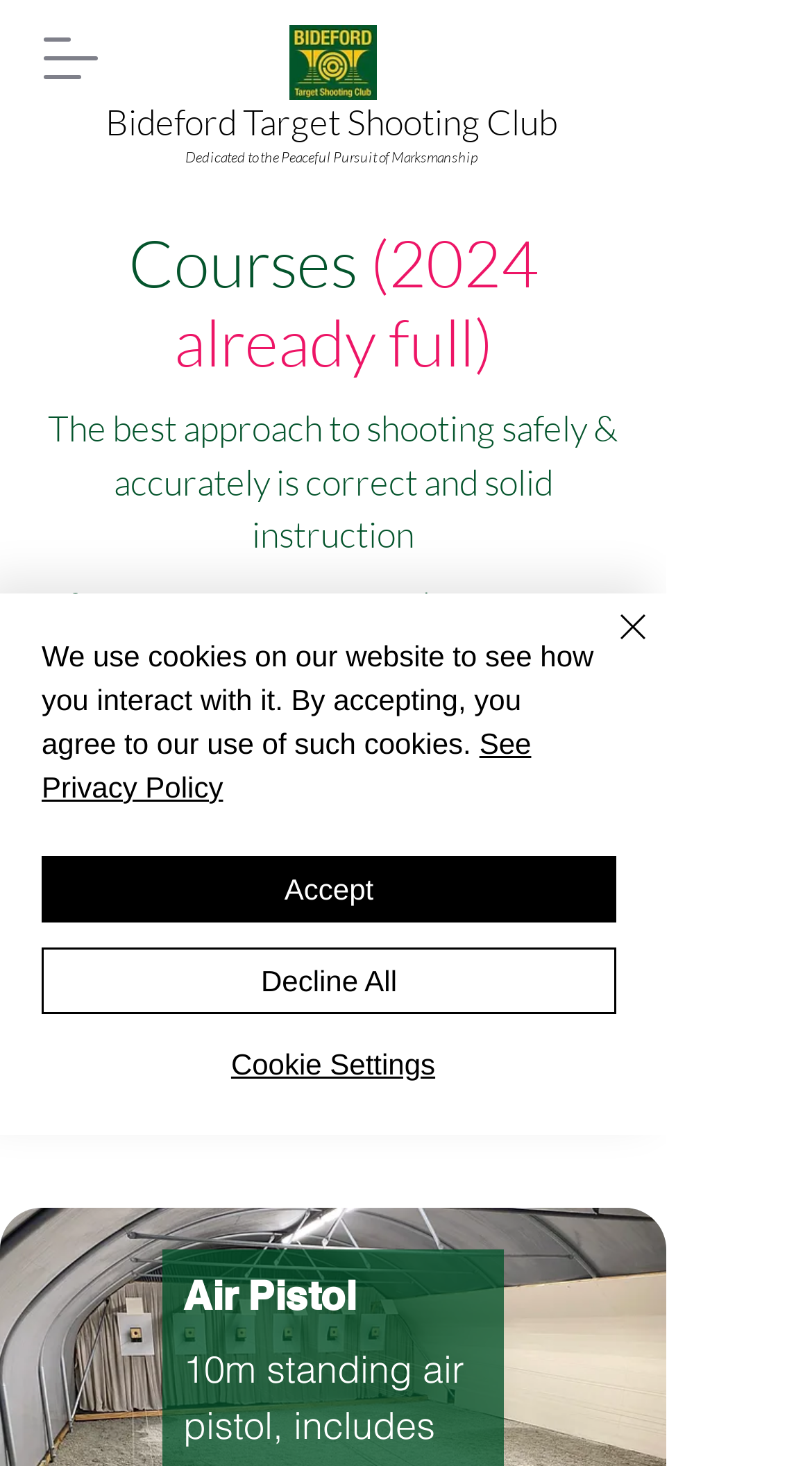From the webpage screenshot, predict the bounding box of the UI element that matches this description: "alt="Gunning Zone"".

None